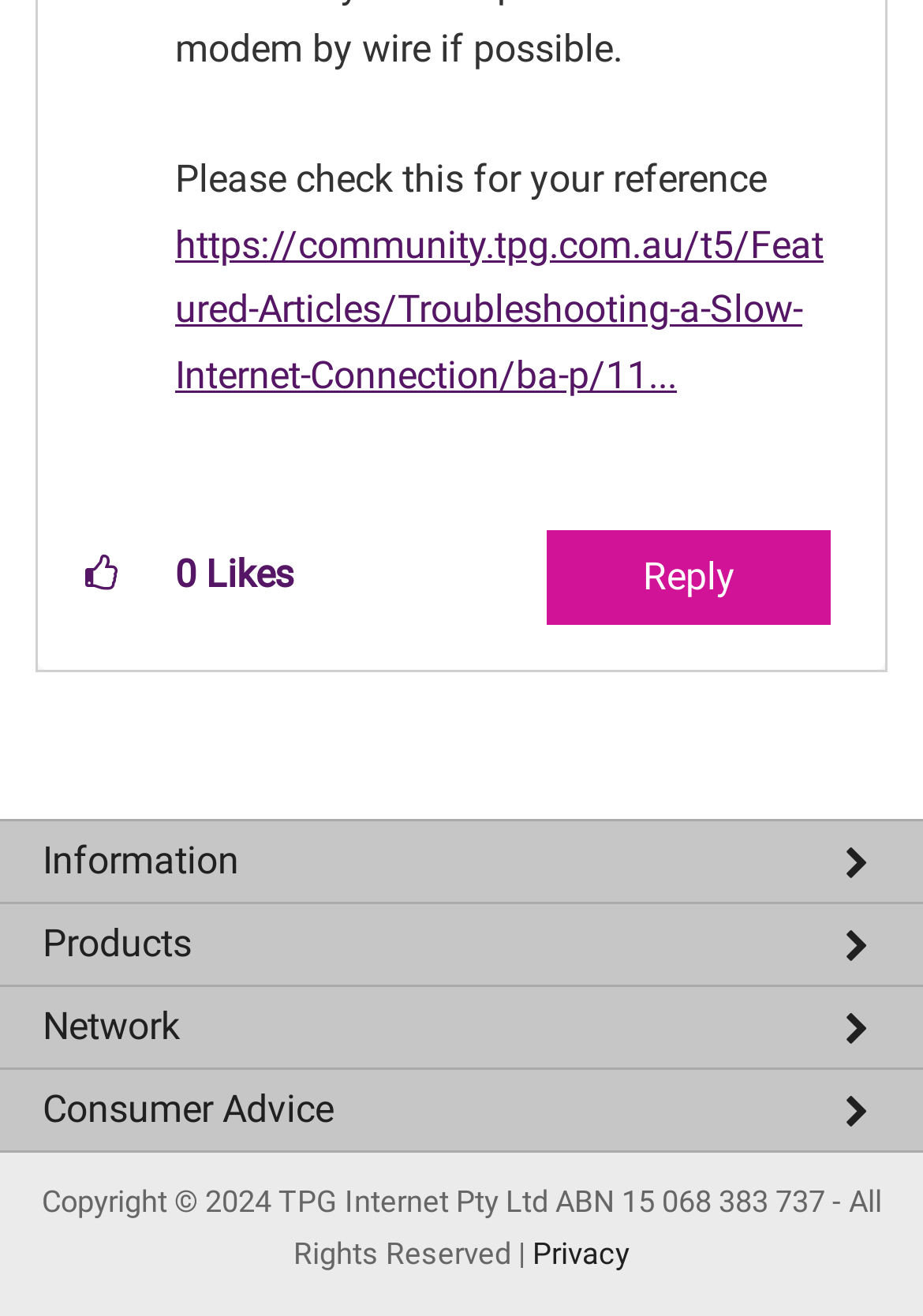Pinpoint the bounding box coordinates of the element that must be clicked to accomplish the following instruction: "Check the Service Status". The coordinates should be in the format of four float numbers between 0 and 1, i.e., [left, top, right, bottom].

[0.0, 0.814, 1.0, 0.871]